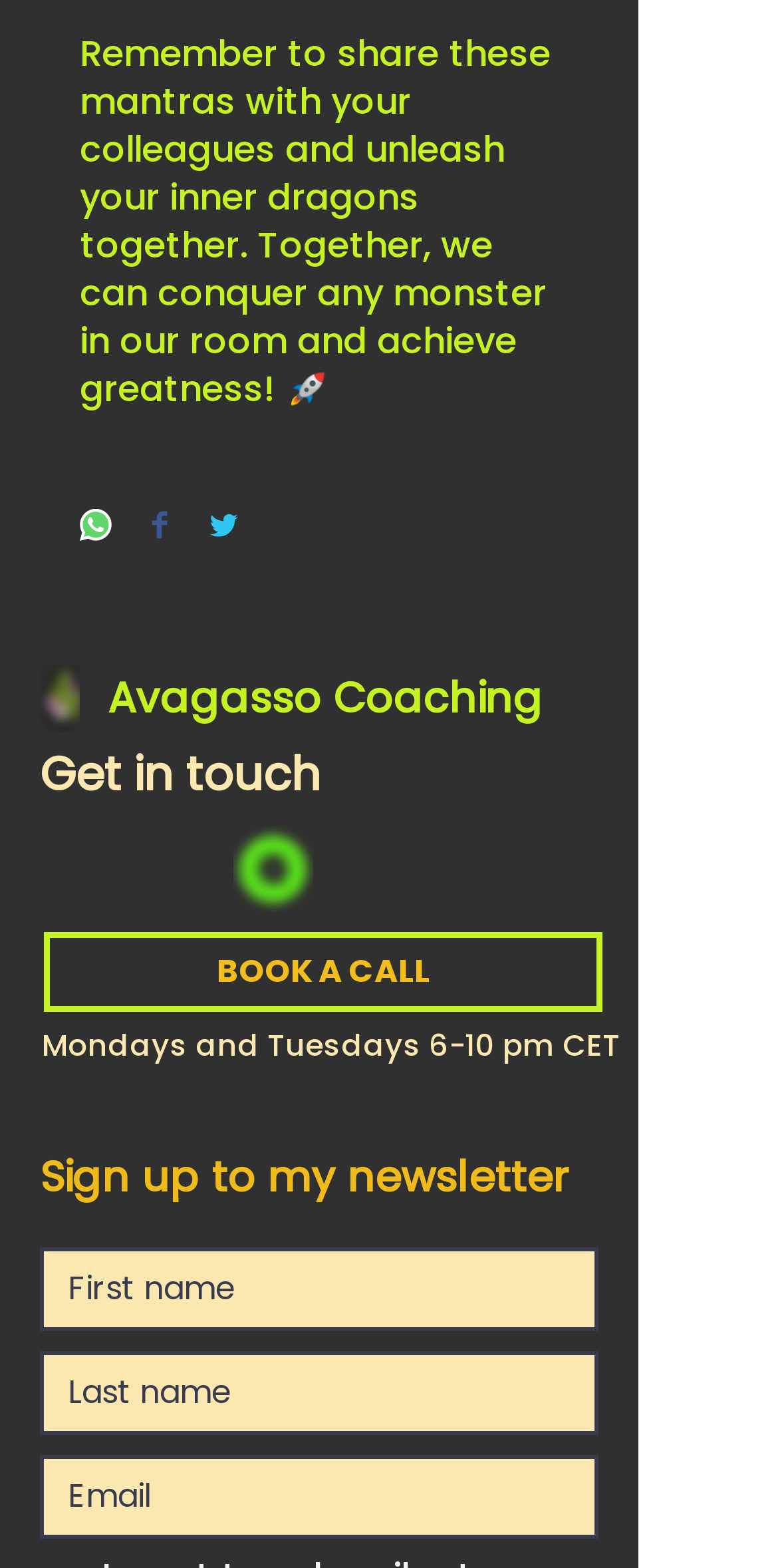What is the logo of Avagasso Coaching?
Look at the image and answer the question with a single word or phrase.

Dragon holding a Heart